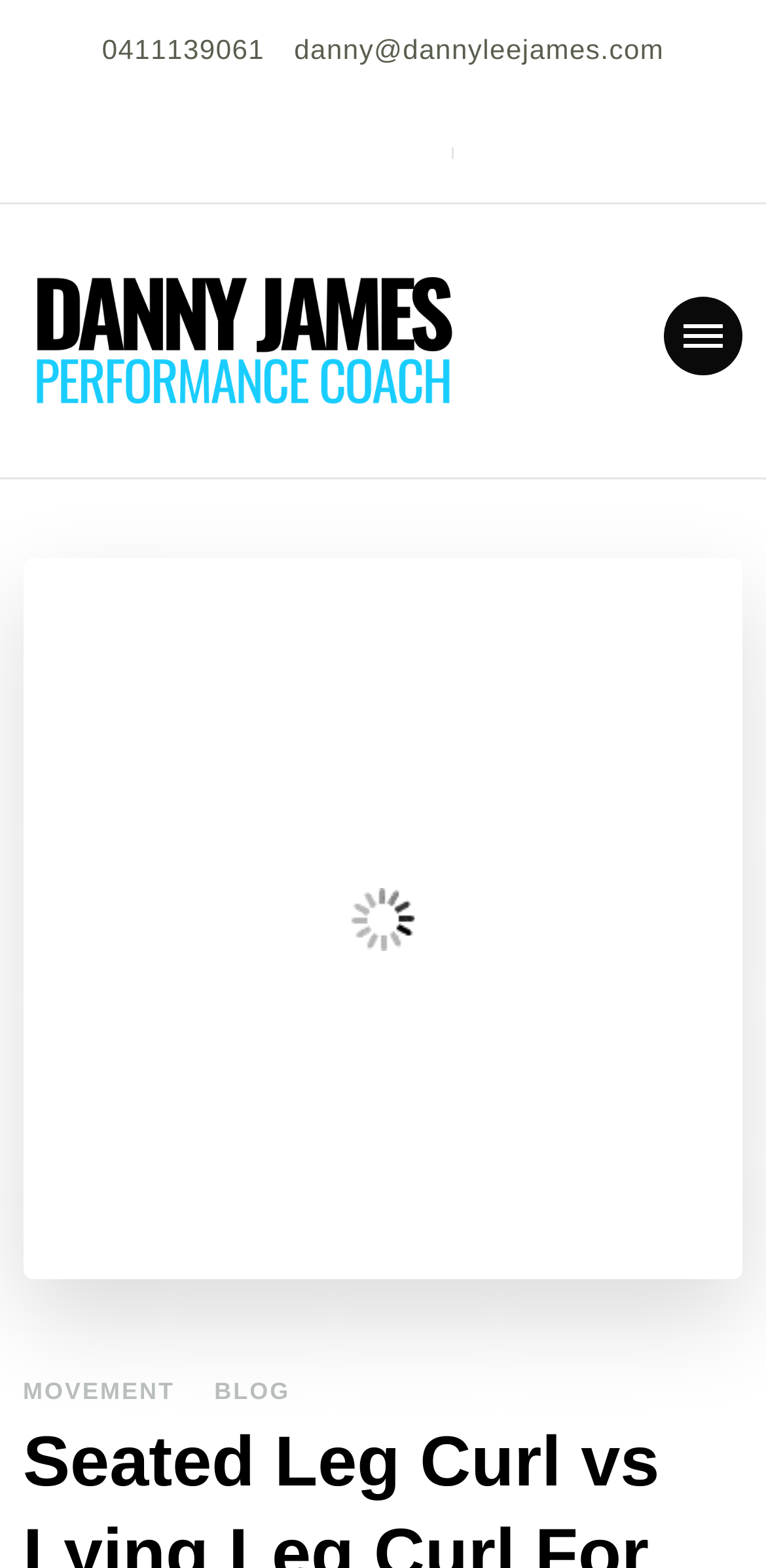Predict the bounding box for the UI component with the following description: "Blog".

[0.28, 0.874, 0.379, 0.9]